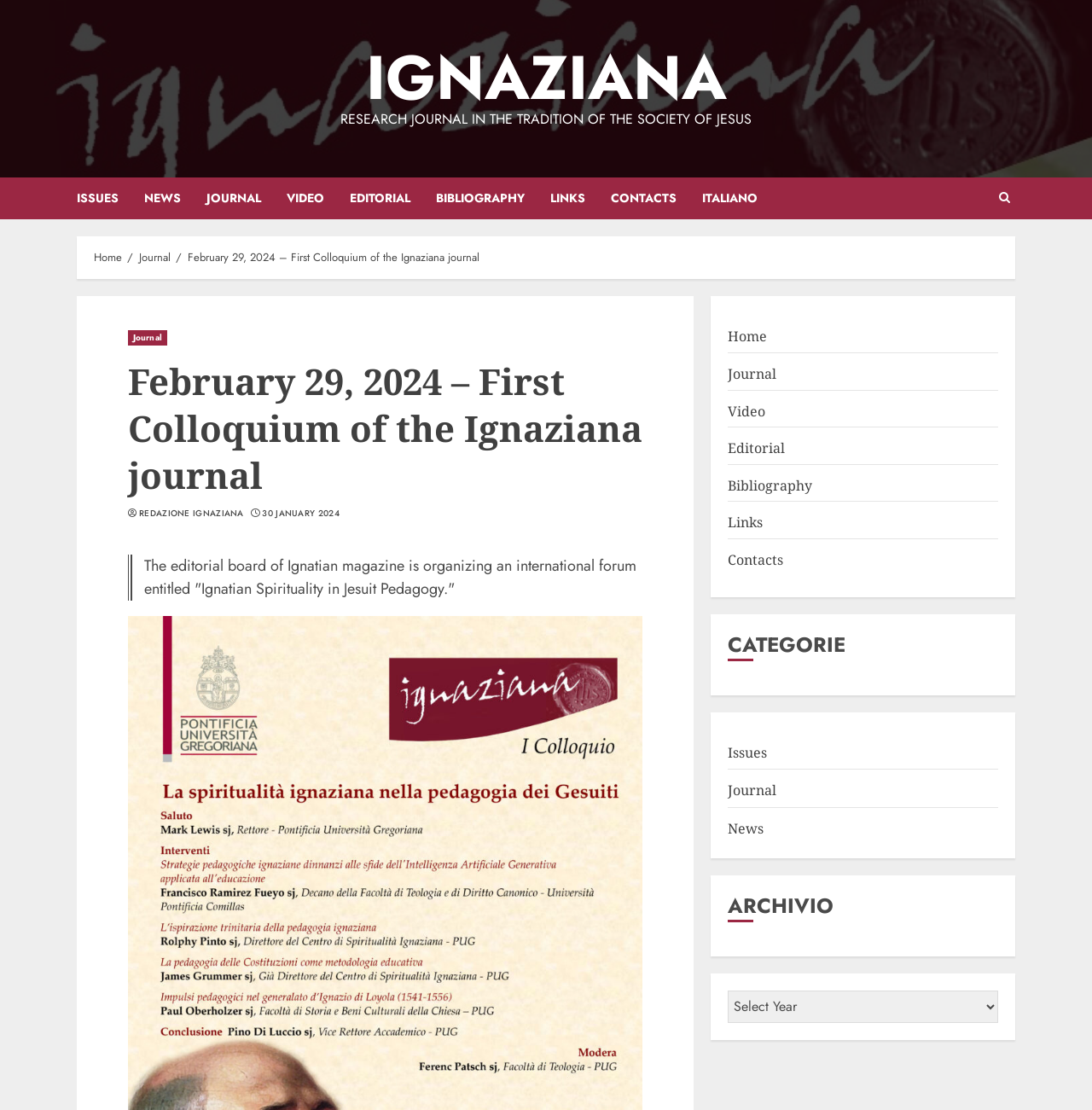Using the given element description, provide the bounding box coordinates (top-left x, top-left y, bottom-right x, bottom-right y) for the corresponding UI element in the screenshot: Editorial

[0.667, 0.395, 0.719, 0.413]